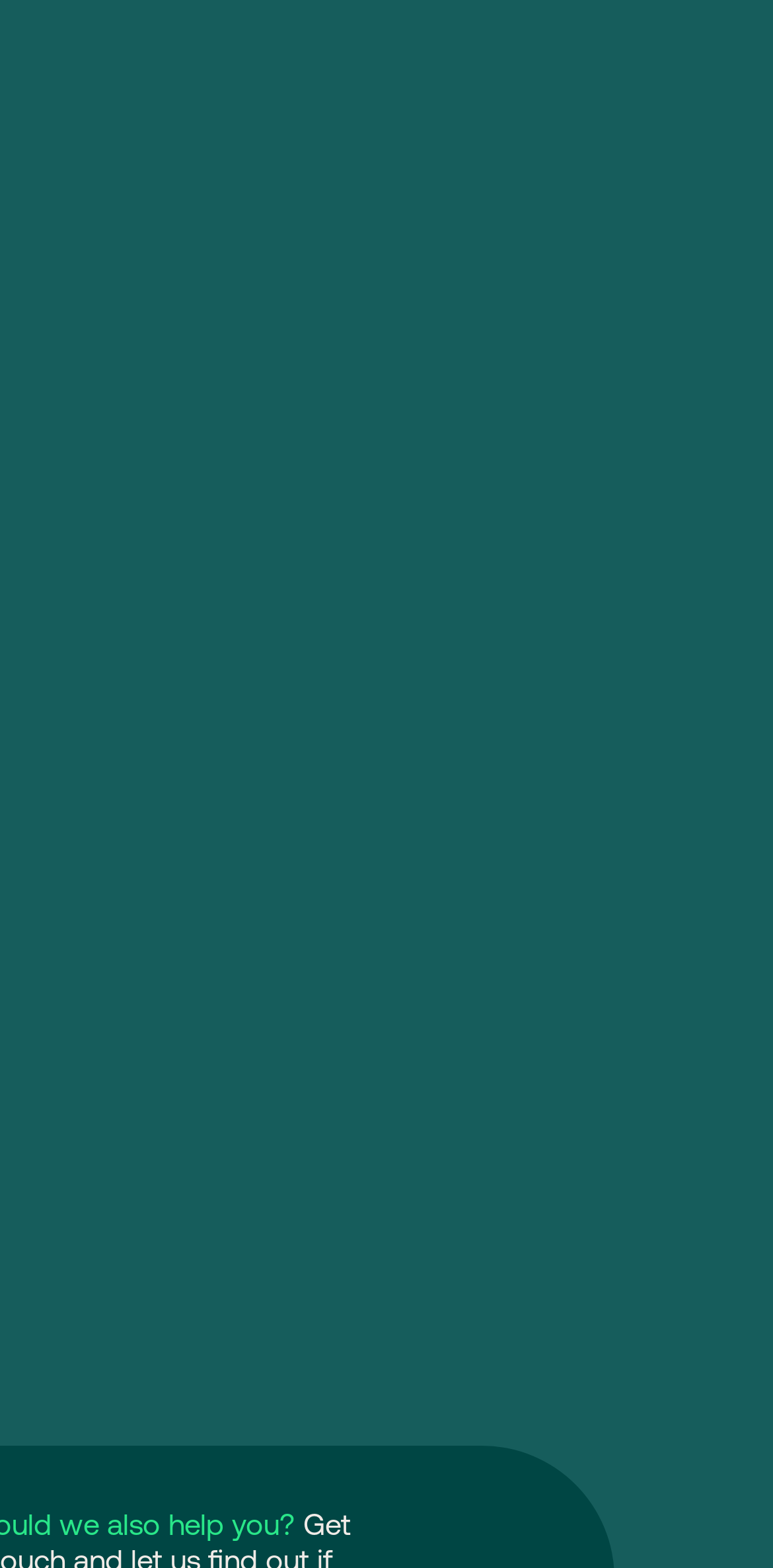Provide the bounding box coordinates of the HTML element this sentence describes: "Patent". The bounding box coordinates consist of four float numbers between 0 and 1, i.e., [left, top, right, bottom].

[0.077, 0.535, 0.923, 0.628]